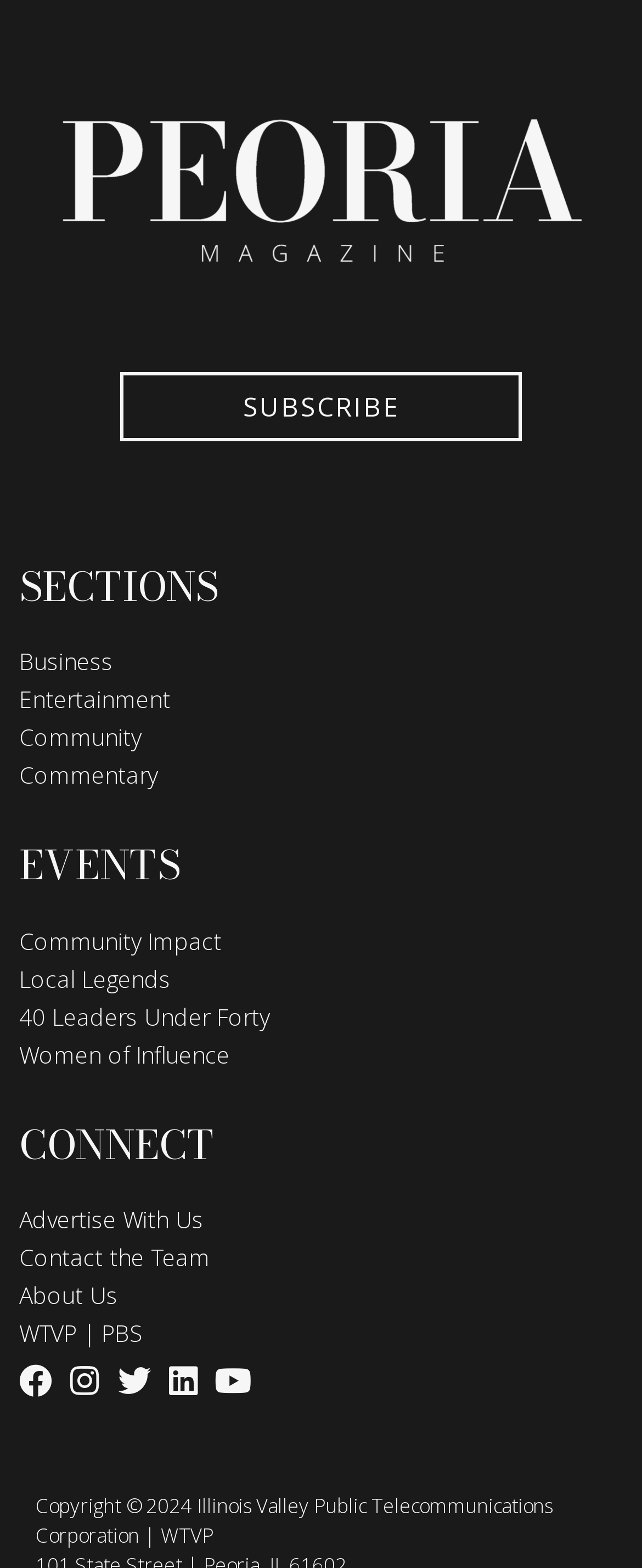Identify the bounding box coordinates of the element that should be clicked to fulfill this task: "Subscribe to the newsletter". The coordinates should be provided as four float numbers between 0 and 1, i.e., [left, top, right, bottom].

[0.187, 0.237, 0.813, 0.281]